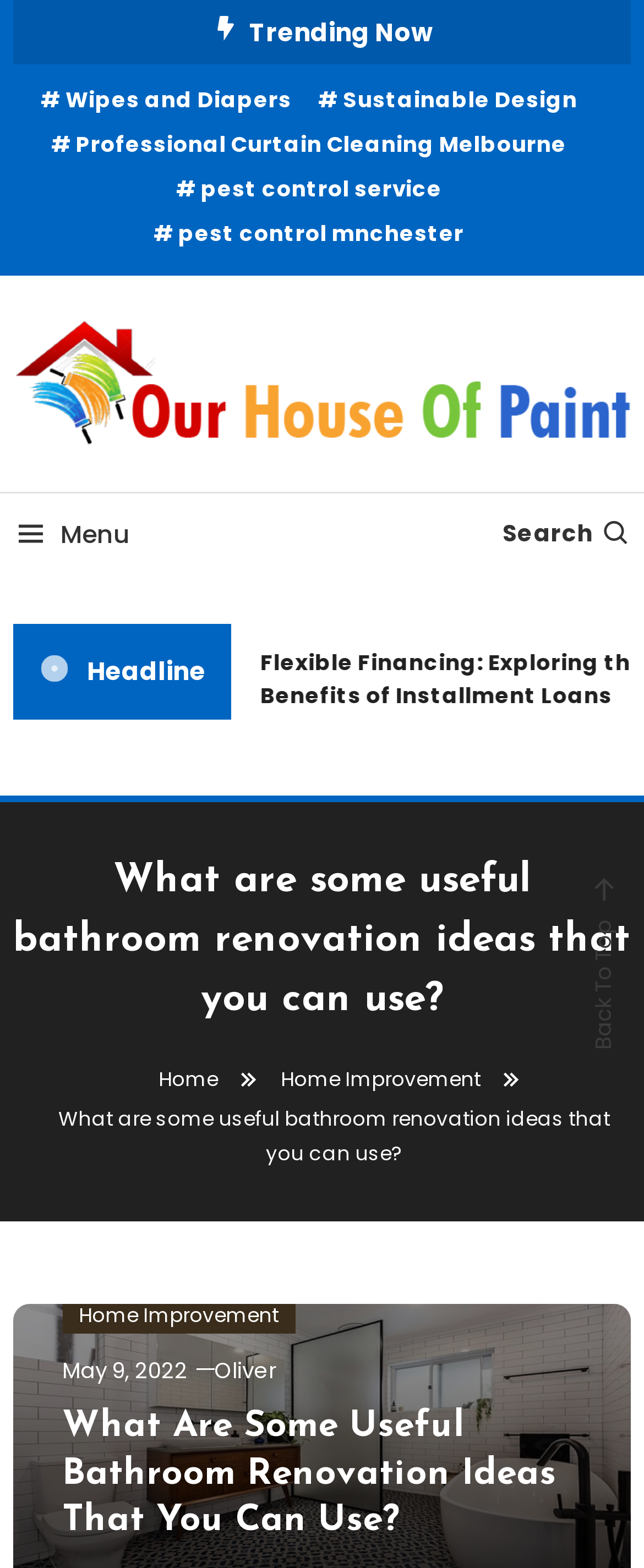Please specify the coordinates of the bounding box for the element that should be clicked to carry out this instruction: "Visit the 'Home Improvement' category". The coordinates must be four float numbers between 0 and 1, formatted as [left, top, right, bottom].

[0.436, 0.679, 0.746, 0.697]